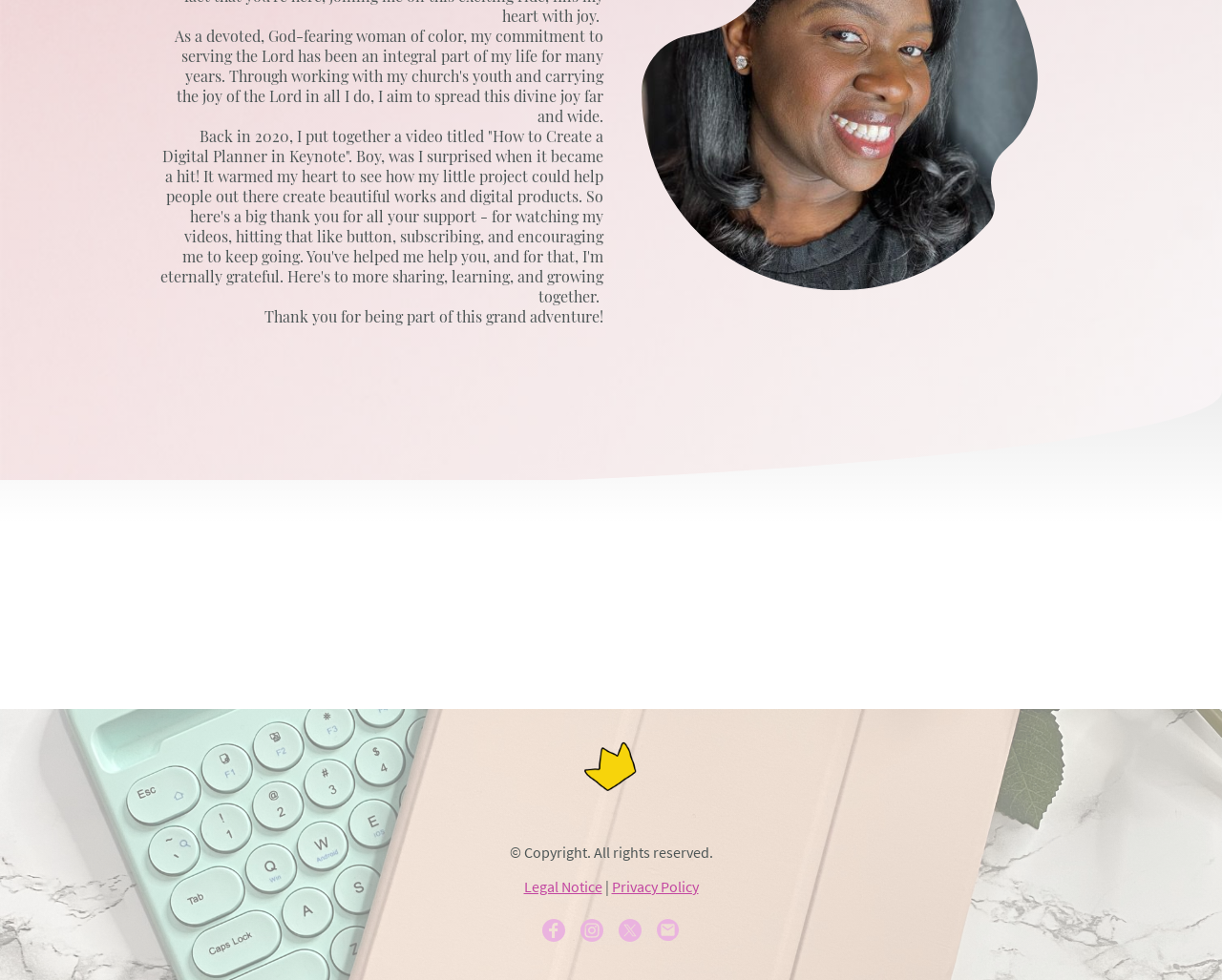Extract the bounding box of the UI element described as: "alt="Logo"".

[0.477, 0.755, 0.523, 0.813]